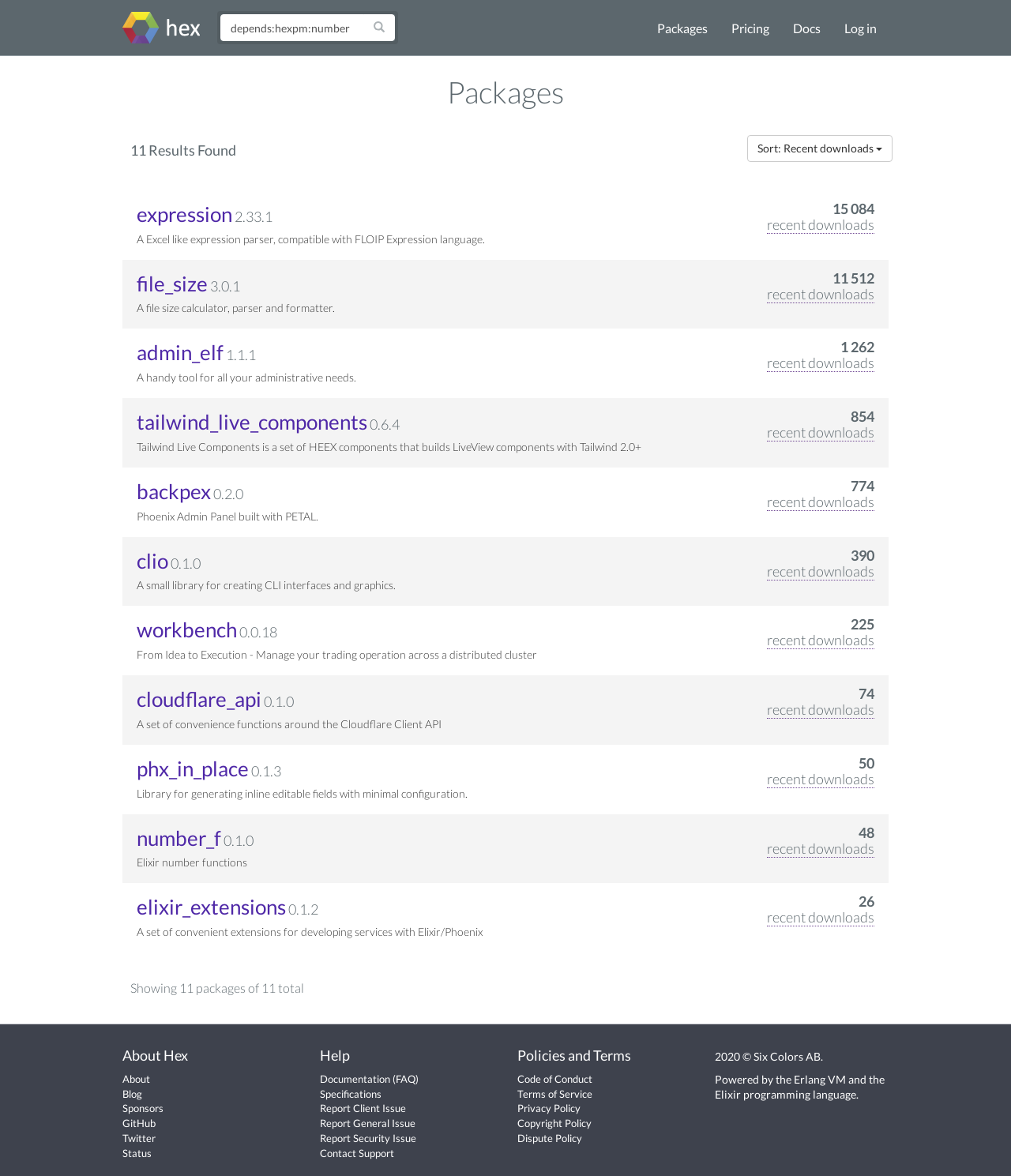Please specify the coordinates of the bounding box for the element that should be clicked to carry out this instruction: "Read about Hex". The coordinates must be four float numbers between 0 and 1, formatted as [left, top, right, bottom].

[0.121, 0.891, 0.293, 0.905]